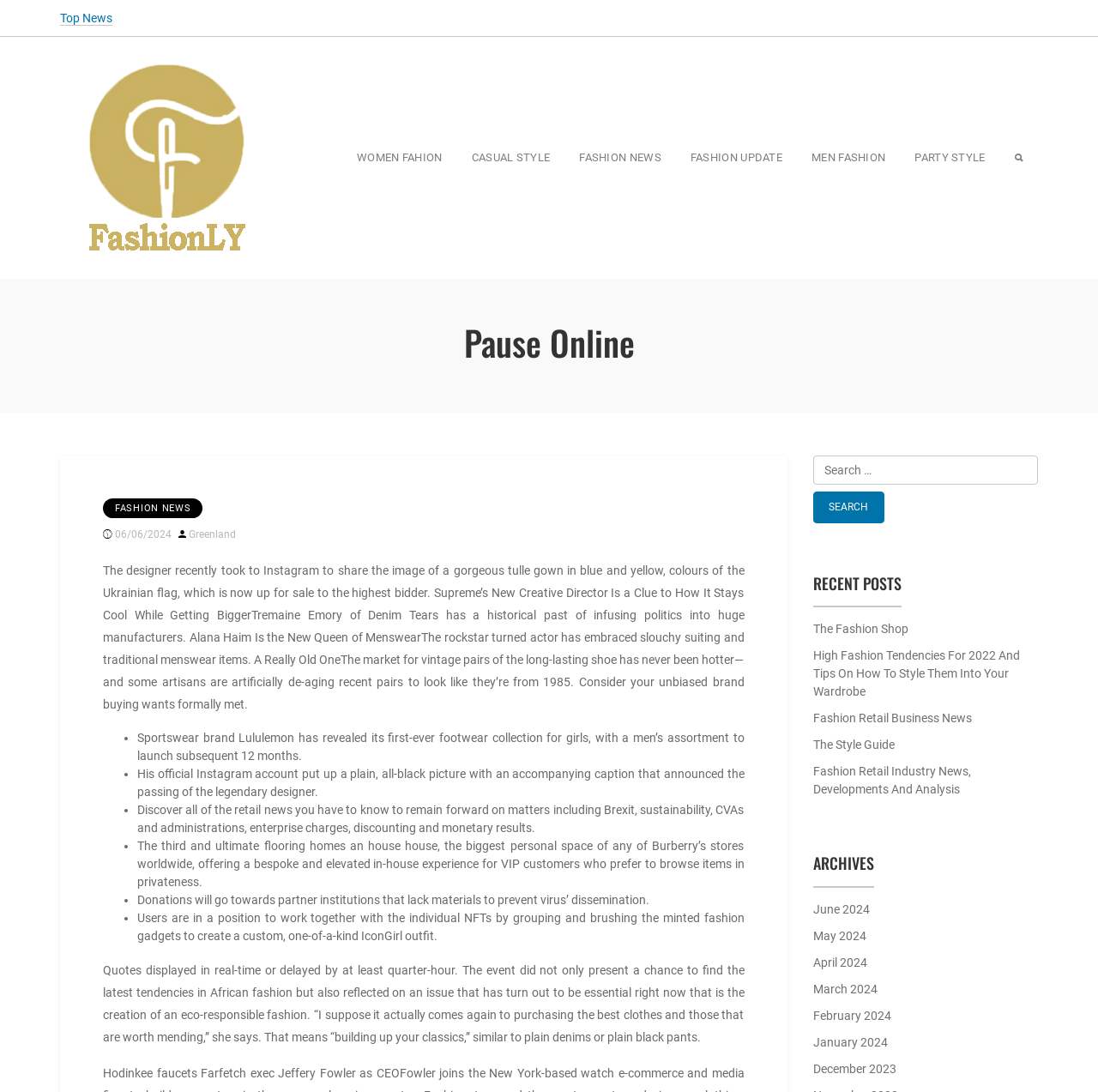Please find the bounding box for the following UI element description. Provide the coordinates in (top-left x, top-left y, bottom-right x, bottom-right y) format, with values between 0 and 1: News & Blog

None